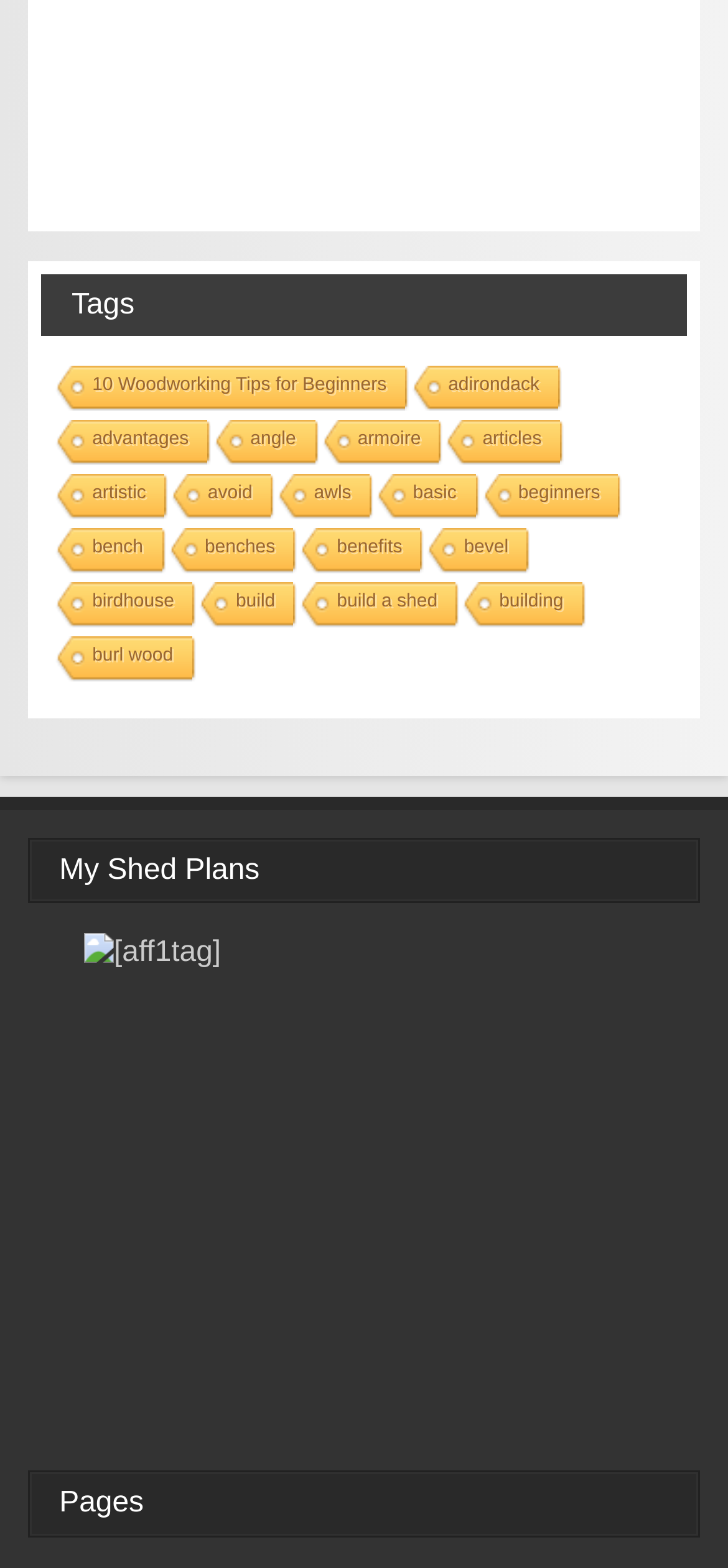What is the main topic of the webpage?
Using the image as a reference, deliver a detailed and thorough answer to the question.

The webpage has a heading 'Tags' with multiple links related to woodworking, such as '10 Woodworking Tips for Beginners', 'adirondack', 'angle', etc. This suggests that the main topic of the webpage is woodworking.